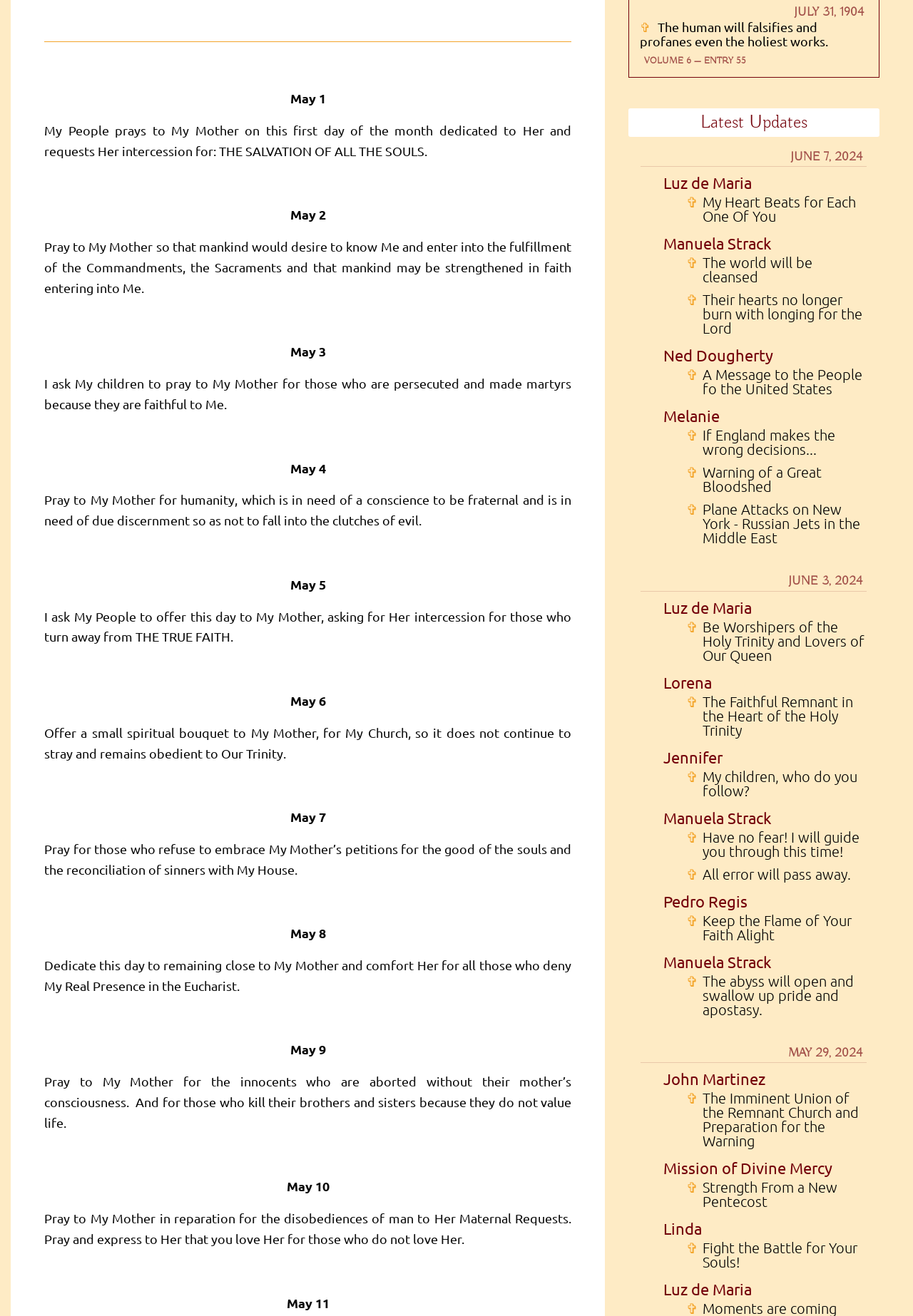Locate the UI element described as follows: "Jennifer". Return the bounding box coordinates as four float numbers between 0 and 1 in the order [left, top, right, bottom].

[0.727, 0.568, 0.791, 0.582]